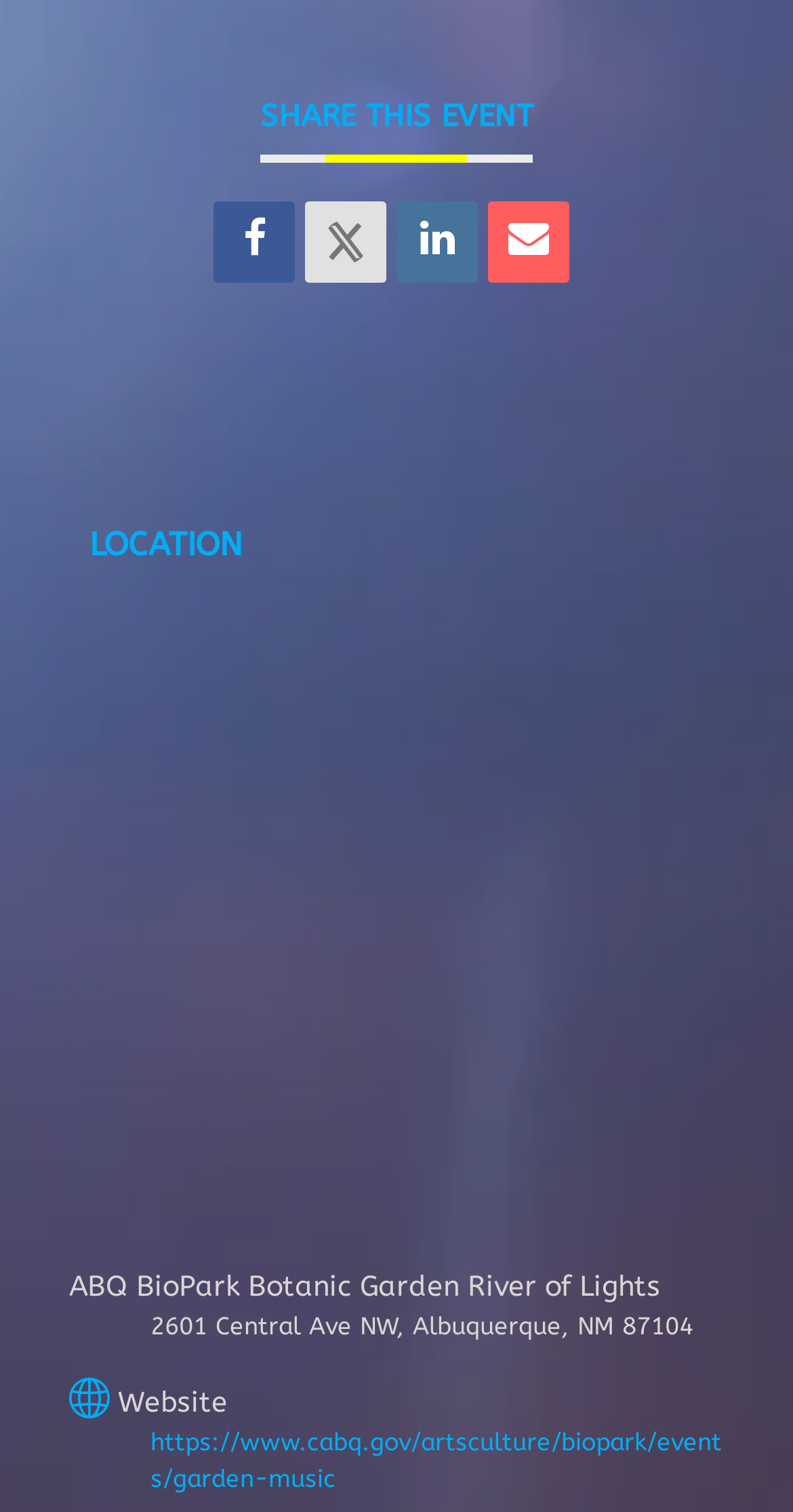Bounding box coordinates are specified in the format (top-left x, top-left y, bottom-right x, bottom-right y). All values are floating point numbers bounded between 0 and 1. Please provide the bounding box coordinate of the region this sentence describes: title="Email"

[0.615, 0.133, 0.718, 0.186]